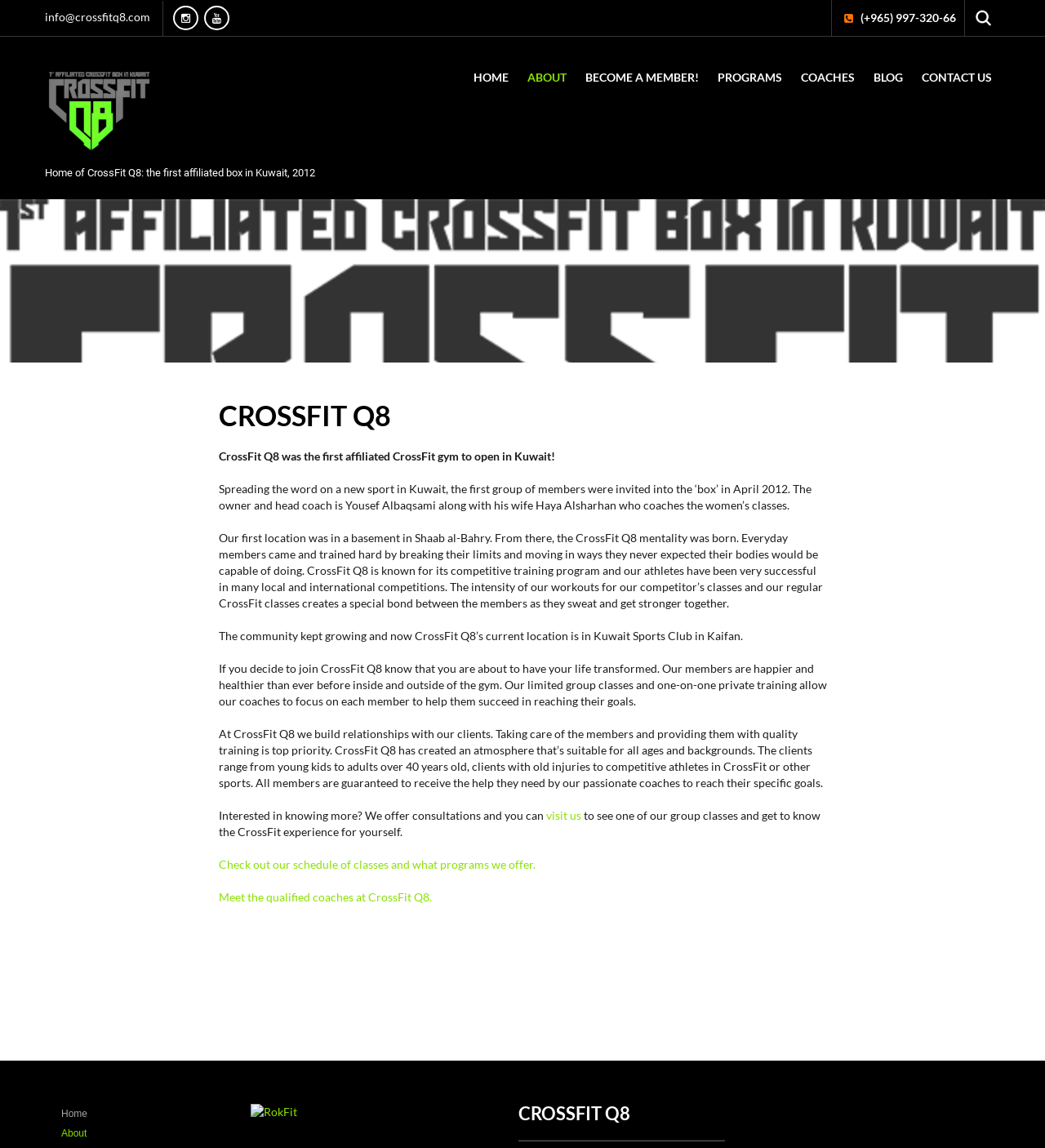Please indicate the bounding box coordinates for the clickable area to complete the following task: "Learn more about CrossFit Q8's history". The coordinates should be specified as four float numbers between 0 and 1, i.e., [left, top, right, bottom].

[0.209, 0.391, 0.531, 0.403]